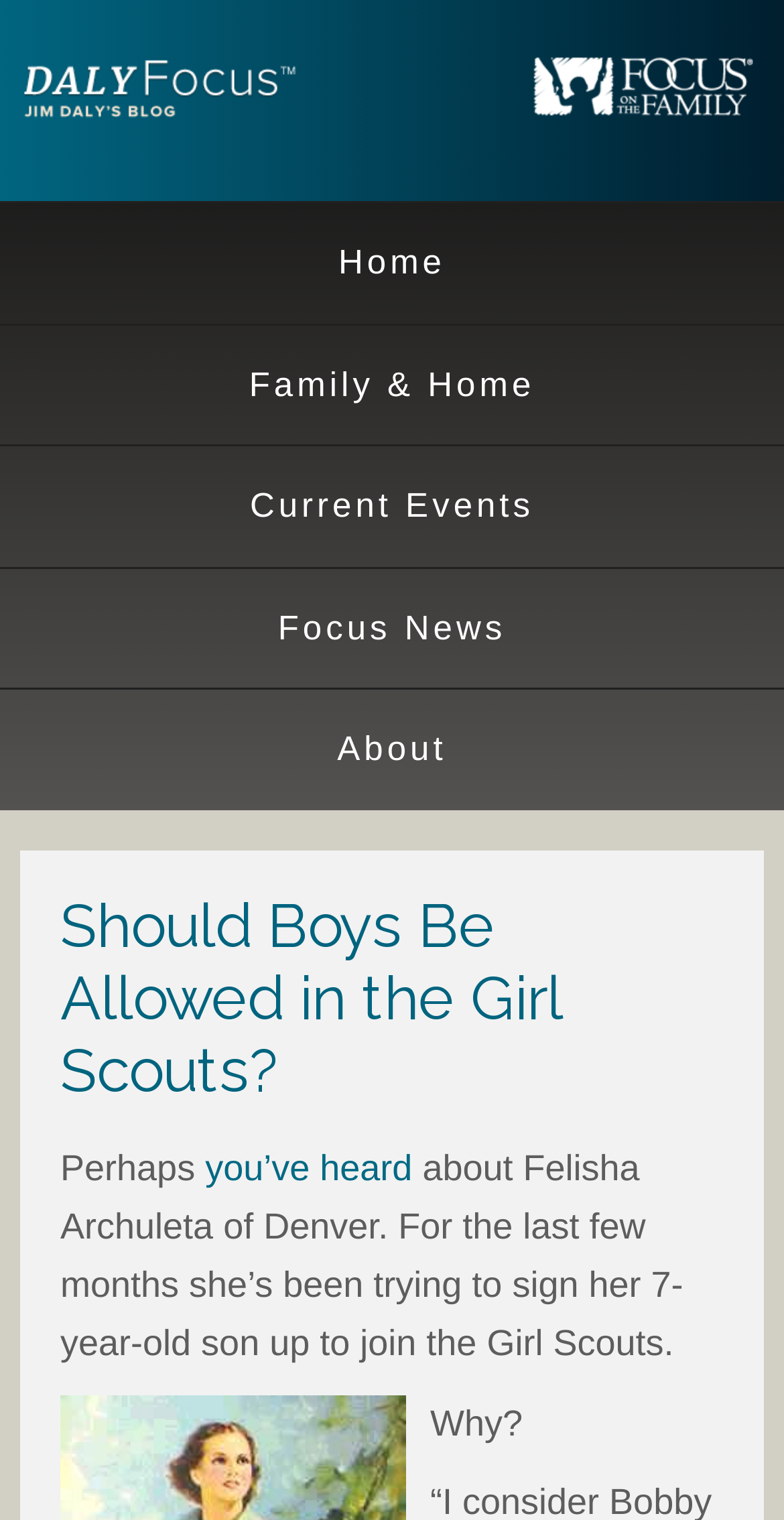Offer a detailed explanation of the webpage layout and contents.

The webpage is an article titled "Should Boys Be Allowed in the Girl Scouts?" by Jim Daly. At the top left, there is a link to the author's name, "Jim Daly". To the right of the author's name, there is a logo of "FOTF" (Focus on the Family). Below the logo, there is a navigation menu with five links: "Home", "Family & Home", "Current Events", "Focus News", and "About". 

The main content of the article starts with a heading that repeats the title of the article. Below the heading, there is a paragraph of text that discusses Felisha Archuleta of Denver, who has been trying to sign her 7-year-old son up to join the Girl Scouts for the last few months. The paragraph starts with the word "Perhaps" and ends with a question, "Why?".